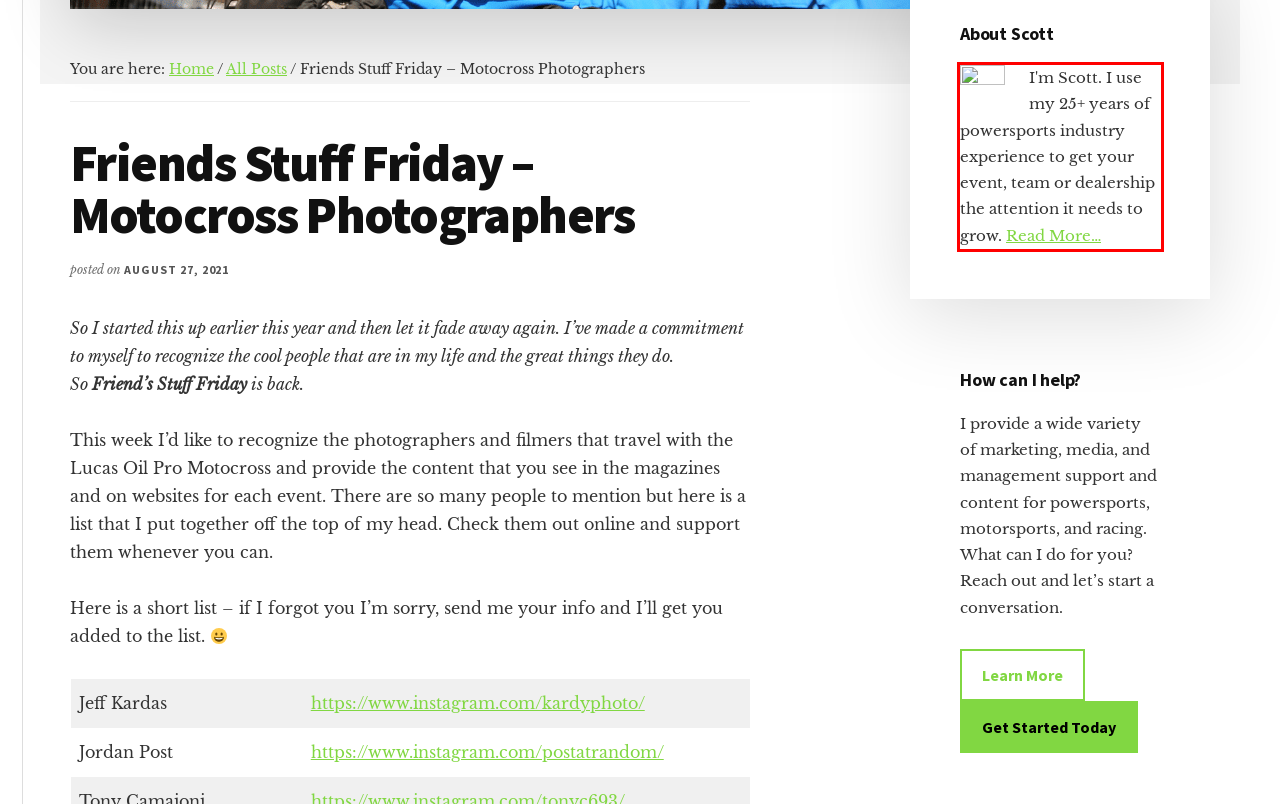Locate the red bounding box in the provided webpage screenshot and use OCR to determine the text content inside it.

I'm Scott. I use my 25+ years of powersports industry experience to get your event, team or dealership the attention it needs to grow. Read More…